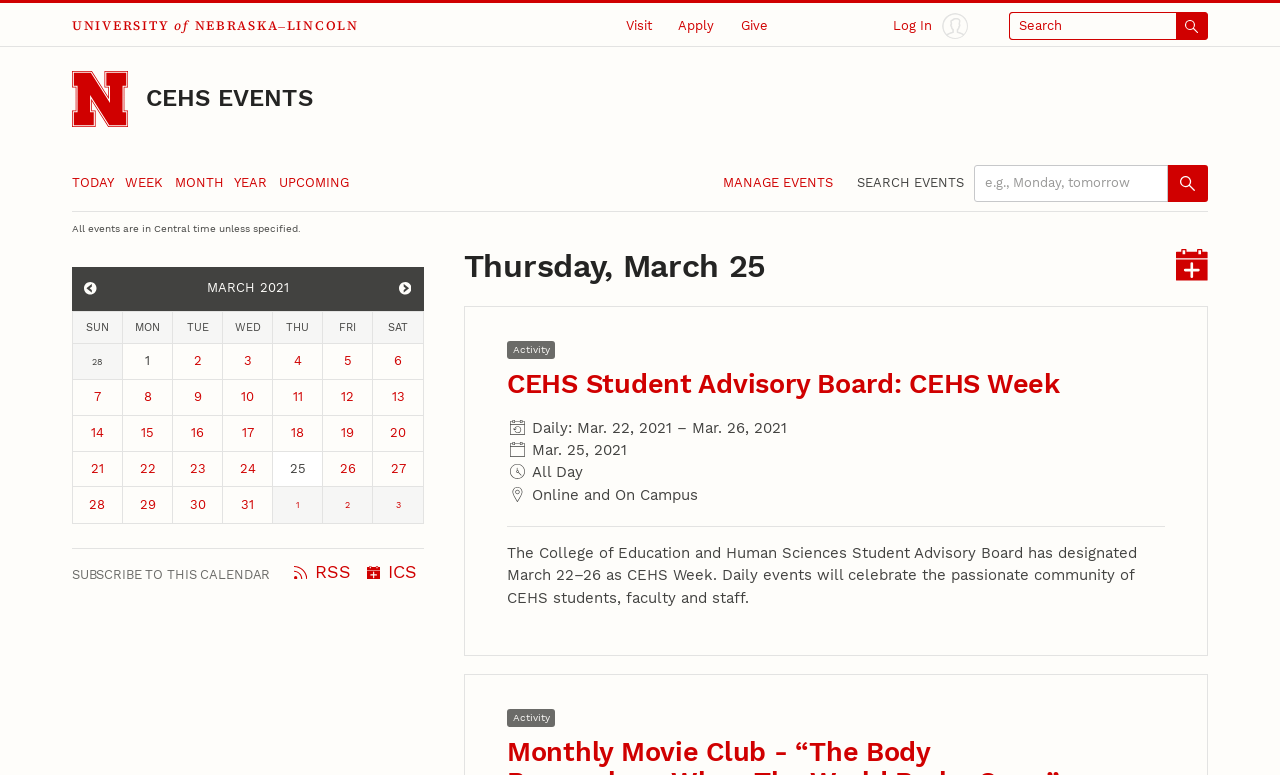Can you specify the bounding box coordinates for the region that should be clicked to fulfill this instruction: "Manage events".

[0.565, 0.223, 0.651, 0.262]